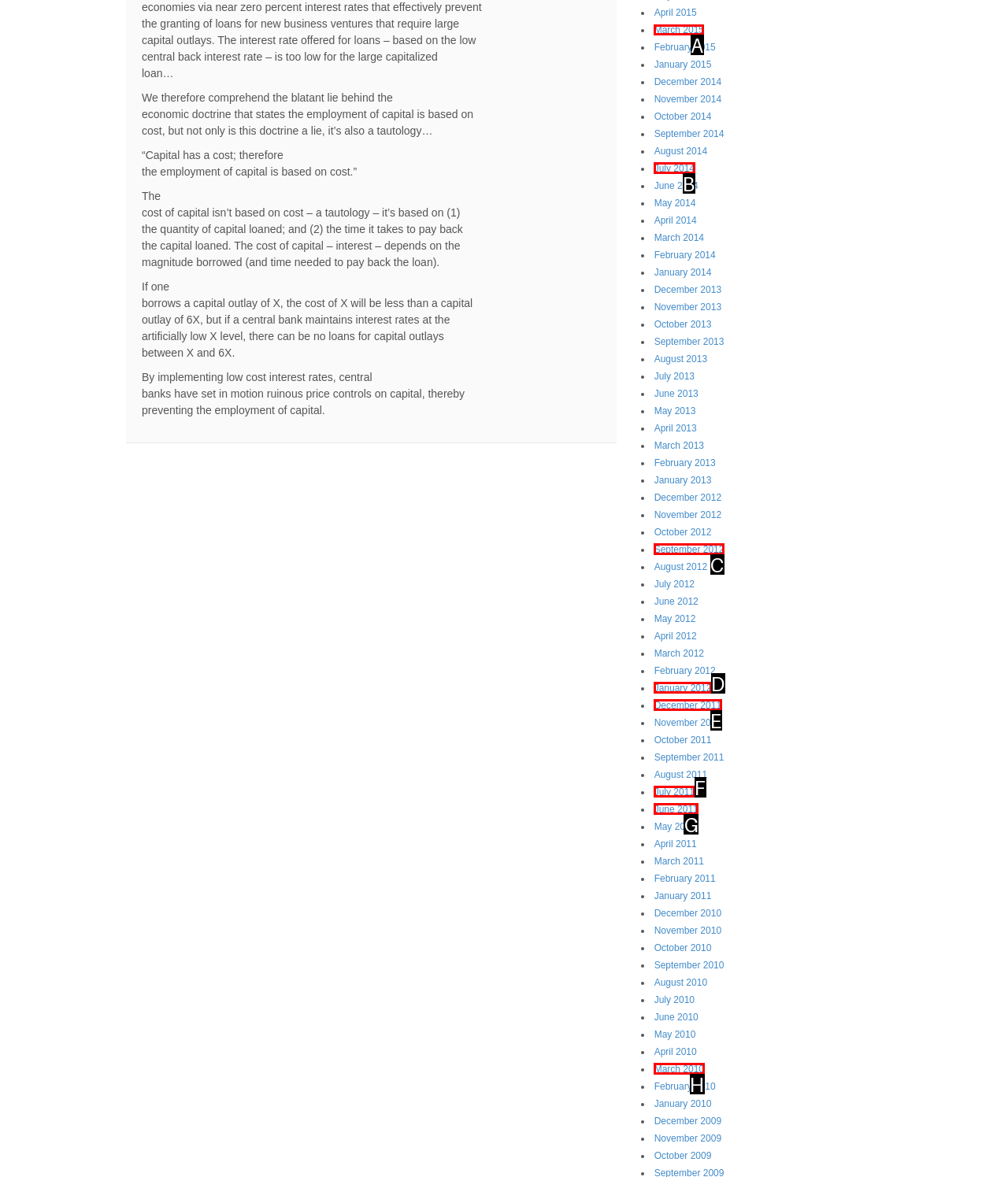To complete the task: click March 2015, select the appropriate UI element to click. Respond with the letter of the correct option from the given choices.

A